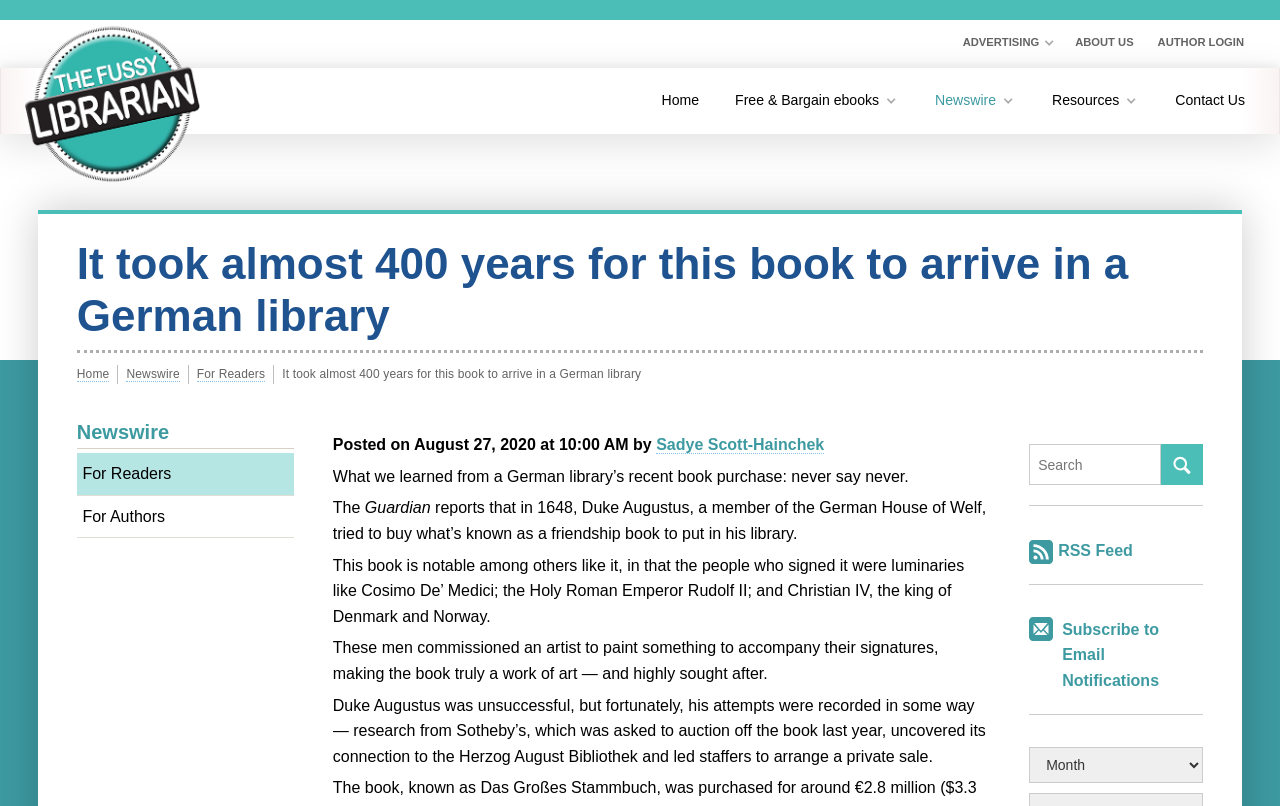Specify the bounding box coordinates of the area that needs to be clicked to achieve the following instruction: "Subscribe to Email Notifications".

[0.804, 0.765, 0.94, 0.86]